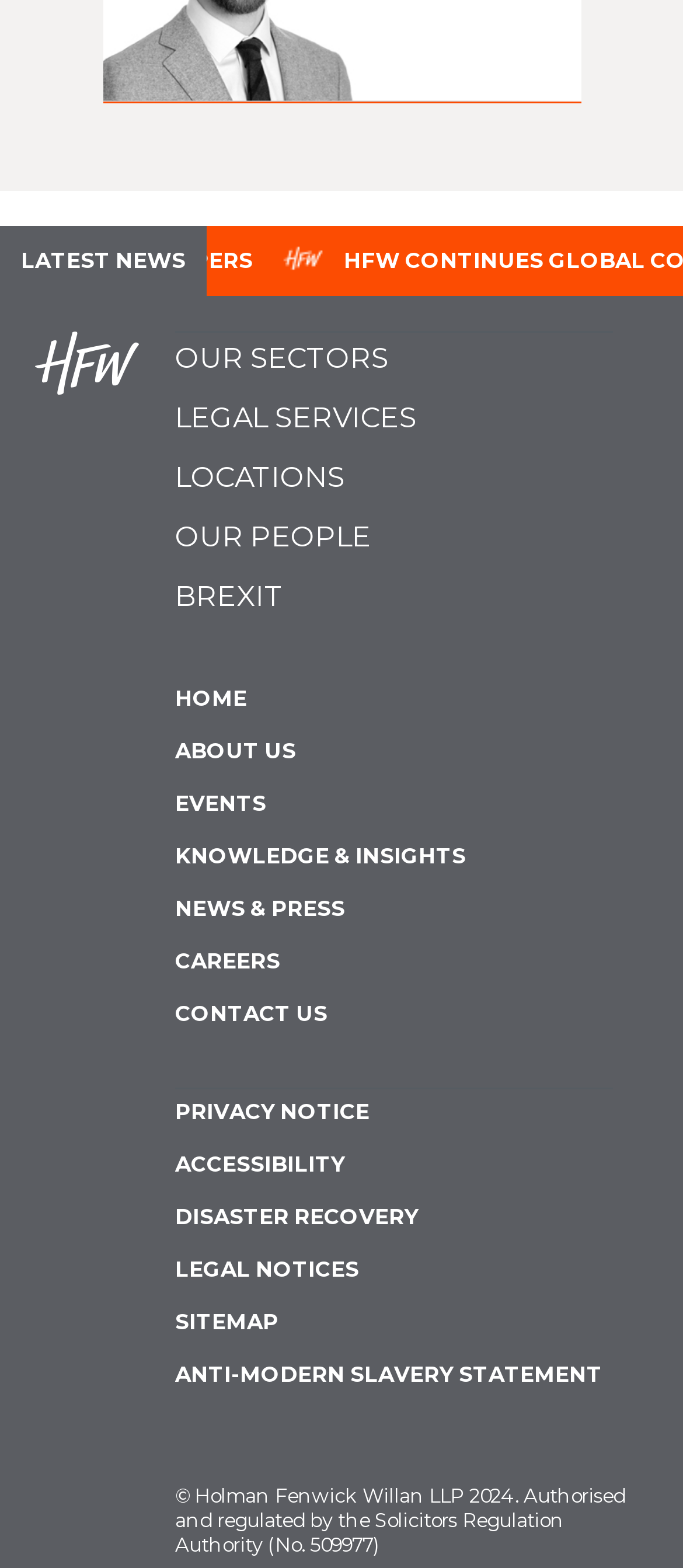Please find the bounding box coordinates of the element that must be clicked to perform the given instruction: "Learn about on-page SEO". The coordinates should be four float numbers from 0 to 1, i.e., [left, top, right, bottom].

None